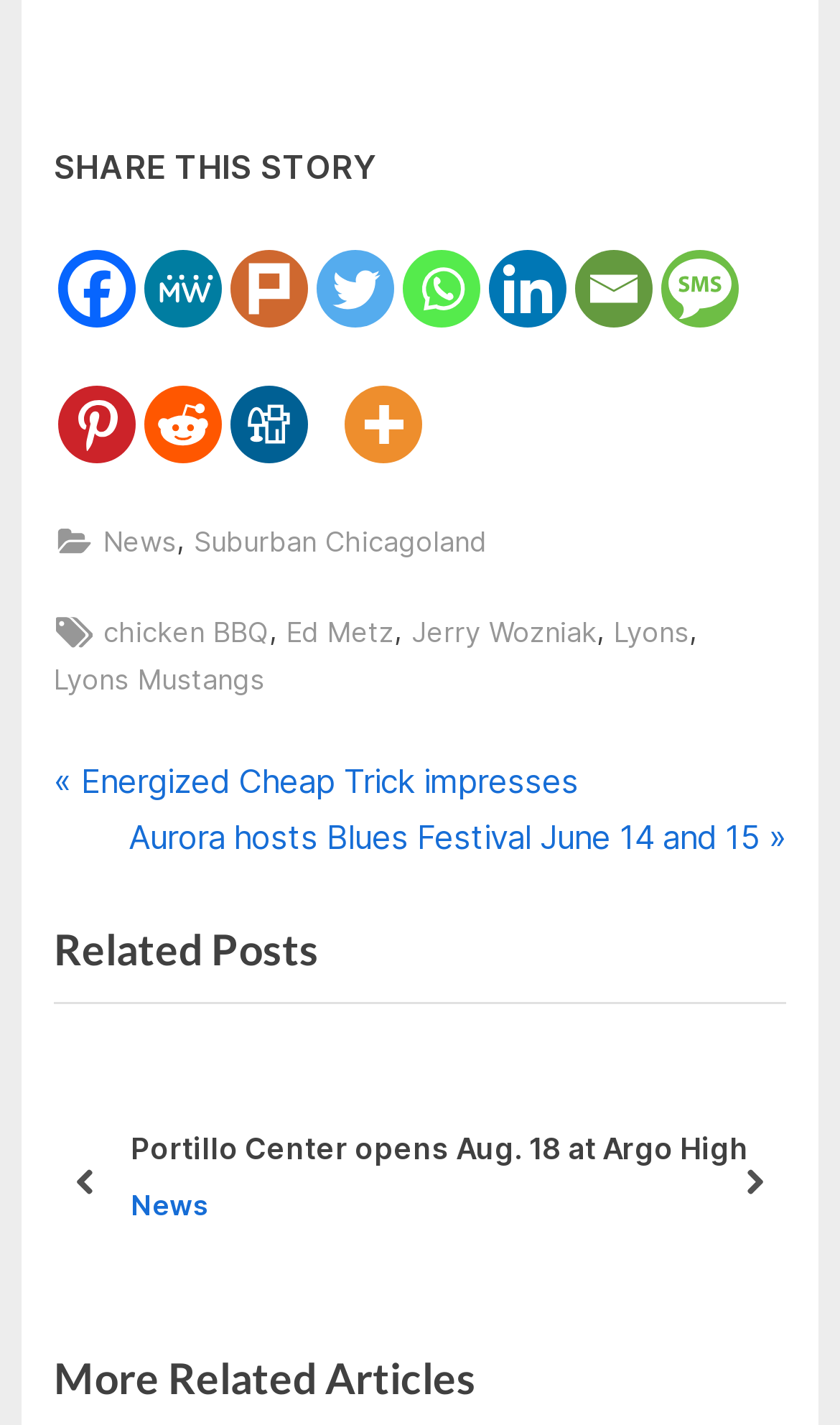Please locate the bounding box coordinates of the element that should be clicked to achieve the given instruction: "Go to the next page".

[0.859, 0.75, 0.936, 0.908]